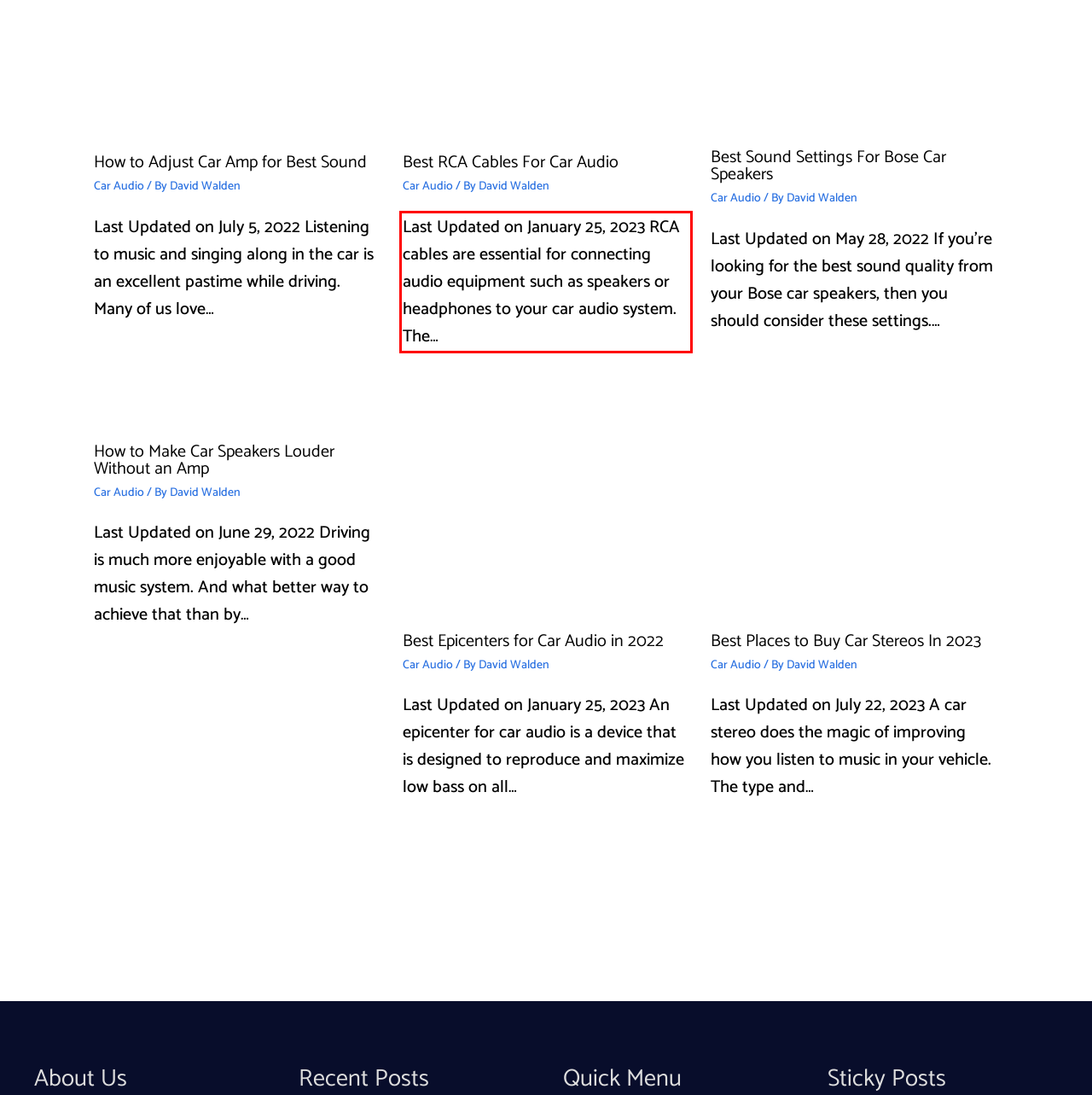Please extract the text content within the red bounding box on the webpage screenshot using OCR.

Last Updated on January 25, 2023 RCA cables are essential for connecting audio equipment such as speakers or headphones to your car audio system. The…